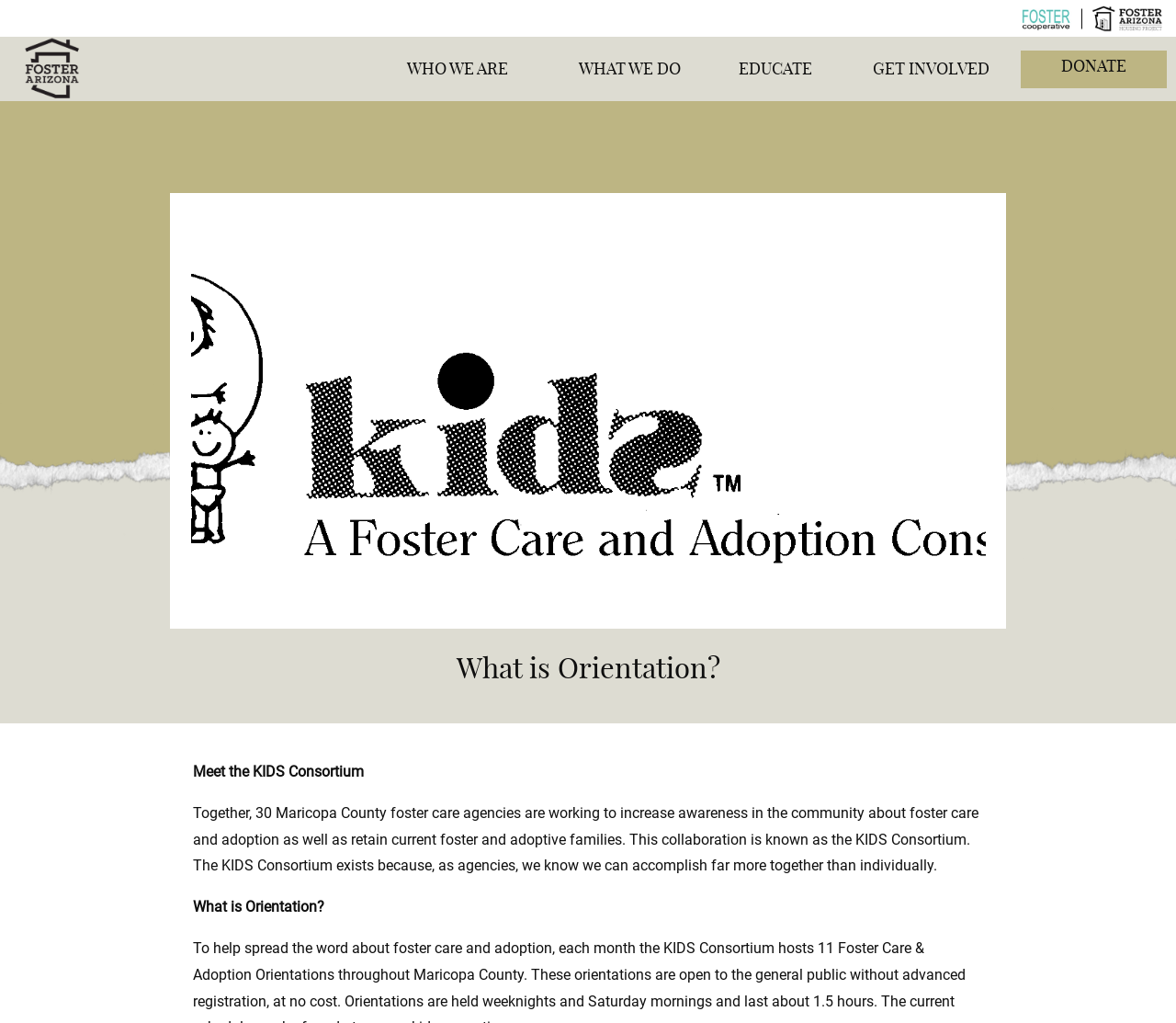Give a detailed overview of the webpage's appearance and contents.

The webpage appears to be about the KIDS Consortium, a collaboration of 30 Maricopa County foster care agencies. At the top of the page, there is an image and three links aligned horizontally, with the first link located near the left edge of the page and the third link near the right edge. Below these links, there are five main navigation links: "WHO WE ARE", "WHAT WE DO", "EDUCATE", "GET INVOLVED", and "DONATE", which are evenly spaced and span across the page.

The main content of the page is divided into two sections. The first section has a heading "What is Orientation?" located near the top-left corner of the page. Below this heading, there is a brief introduction to the KIDS Consortium, which is a collaboration of foster care agencies working together to increase awareness about foster care and adoption. This text is followed by a longer paragraph that explains the purpose of the KIDS Consortium and how it was formed.

Overall, the webpage has a simple and organized layout, with clear headings and concise text that effectively communicates the purpose and mission of the KIDS Consortium.